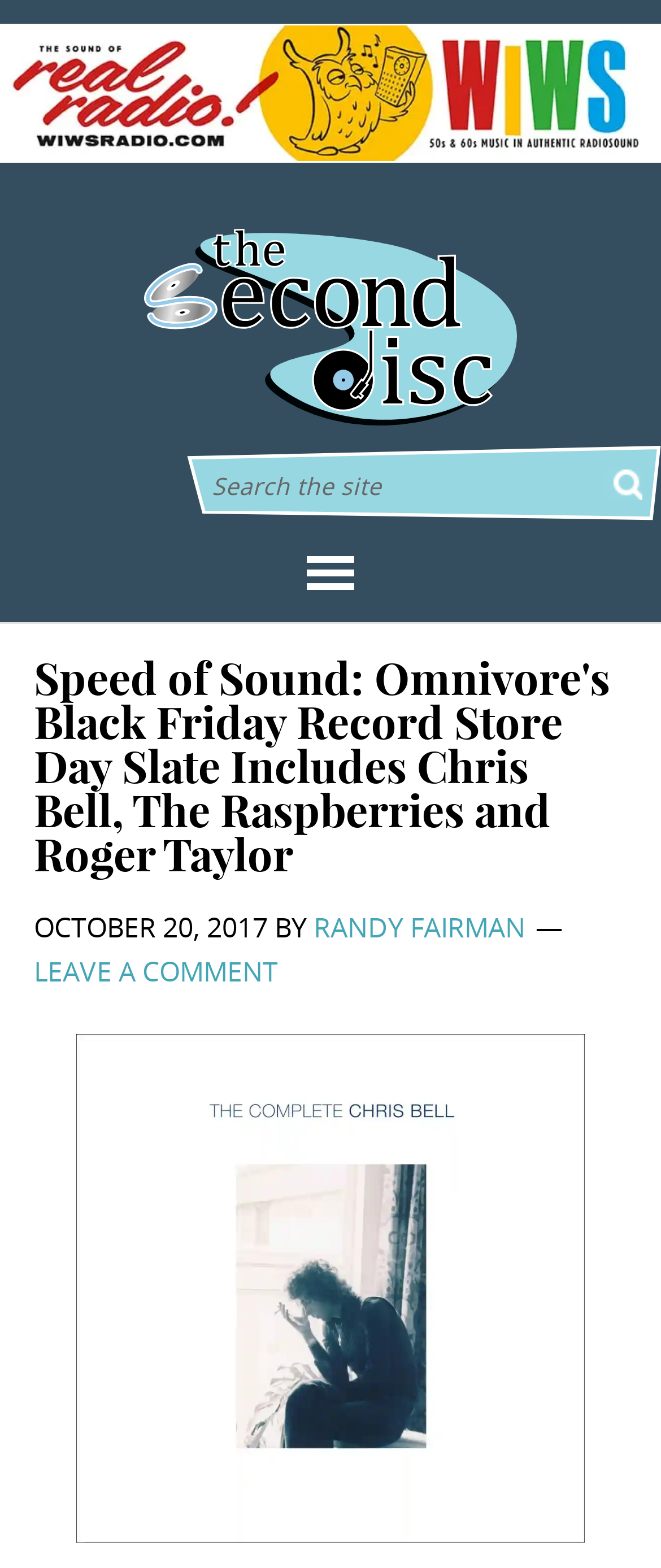Please answer the following question using a single word or phrase: How many images are there in the WIWS banner?

1